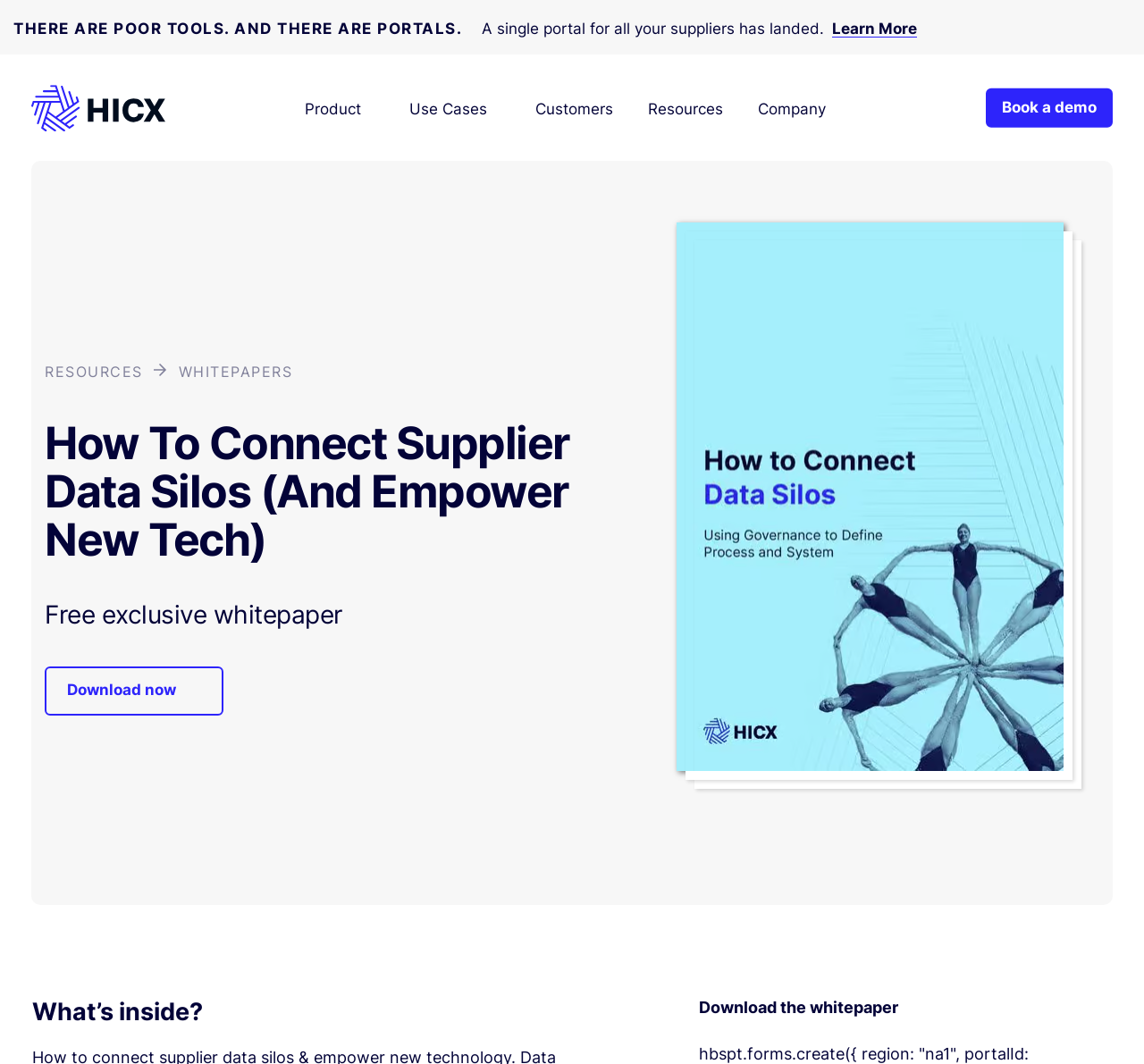Please determine the heading text of this webpage.

How To Connect Supplier Data Silos (And Empower New Tech)